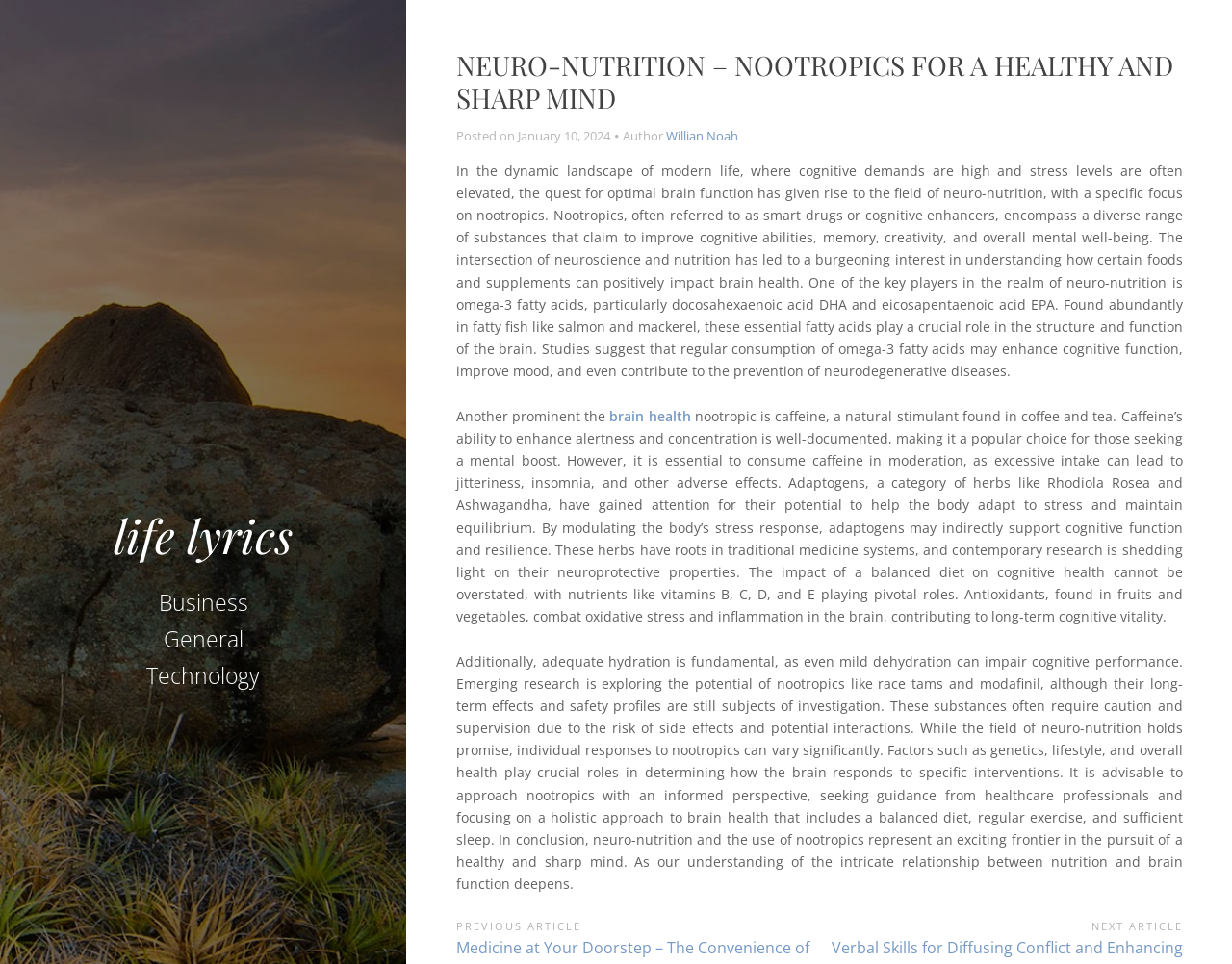Describe the webpage meticulously, covering all significant aspects.

The webpage is about neuro-nutrition and nootropics for a healthy and sharp mind. At the top, there is a header section with a title "NEURO-NUTRITION – NOOTROPICS FOR A HEALTHY AND SHARP MIND" and a link to "life lyrics" on the left, followed by three more links to "Business", "General", and "Technology" on the right. 

Below the header, there is a section with a posted date "January 10, 2024" and an author's name "Willian Noah". The main content of the webpage is a long article that discusses the importance of neuro-nutrition and nootropics in modern life. The article is divided into several paragraphs, with links to specific topics like "brain health" embedded within the text. 

The article explains that nootropics, also known as smart drugs or cognitive enhancers, can improve cognitive abilities, memory, creativity, and overall mental well-being. It highlights the role of omega-3 fatty acids, particularly DHA and EPA, in brain health and function. Additionally, it discusses the benefits of other nootropics like caffeine, adaptogens, and a balanced diet rich in vitamins and antioxidants. 

The article also touches on the importance of adequate hydration and the potential risks and side effects of certain nootropics. It concludes by emphasizing the need for a holistic approach to brain health, including a balanced diet, regular exercise, and sufficient sleep, and seeking guidance from healthcare professionals. 

At the very bottom of the webpage, there is a "POST NAVIGATION" section.